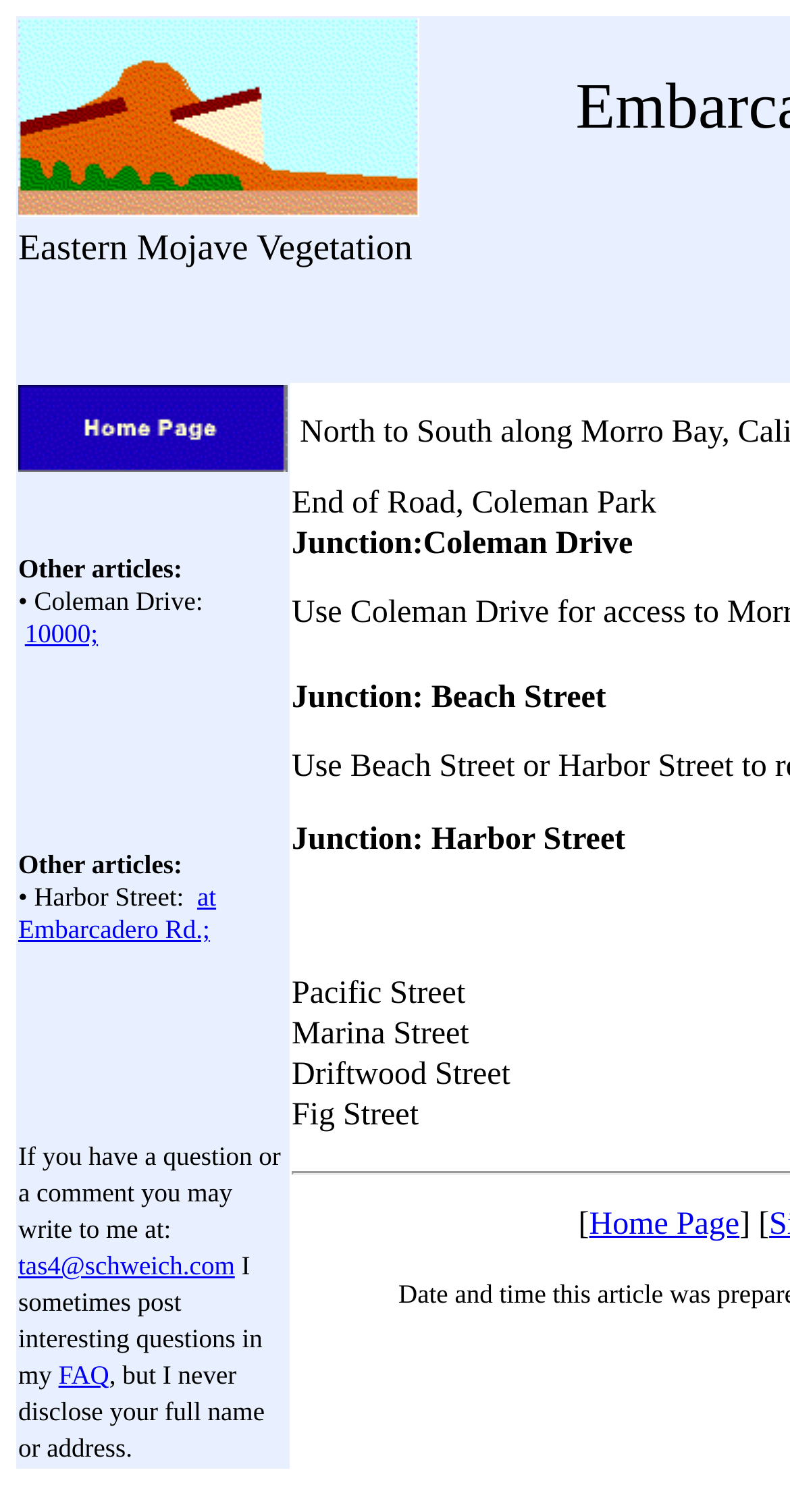Please find the bounding box for the UI component described as follows: "alt="Home Page"".

[0.023, 0.296, 0.364, 0.316]